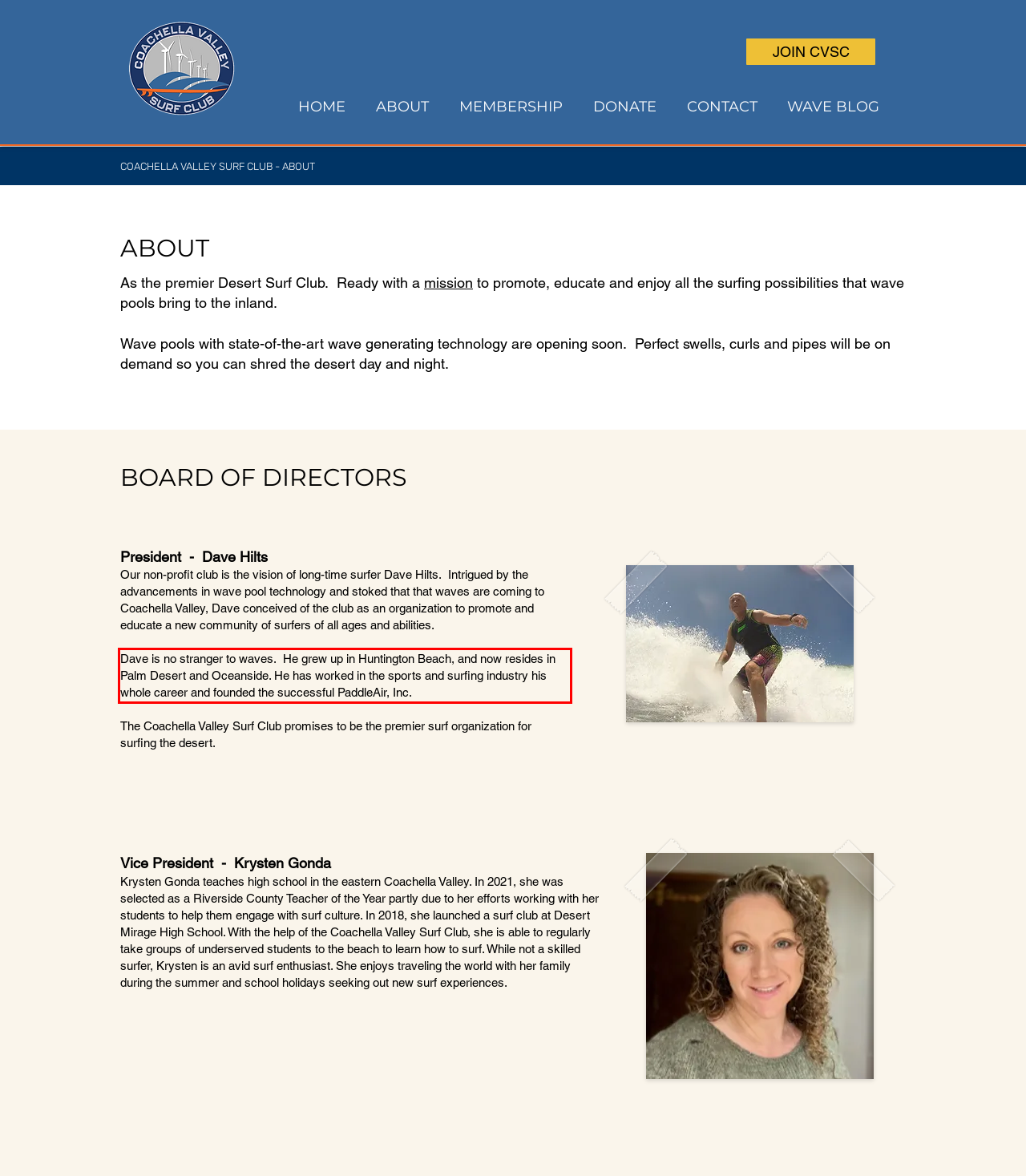Examine the webpage screenshot and use OCR to obtain the text inside the red bounding box.

Dave is no stranger to waves. He grew up in Huntington Beach, and now resides in Palm Desert and Oceanside. He has worked in the sports and surfing industry his whole career and founded the successful PaddleAir, Inc.